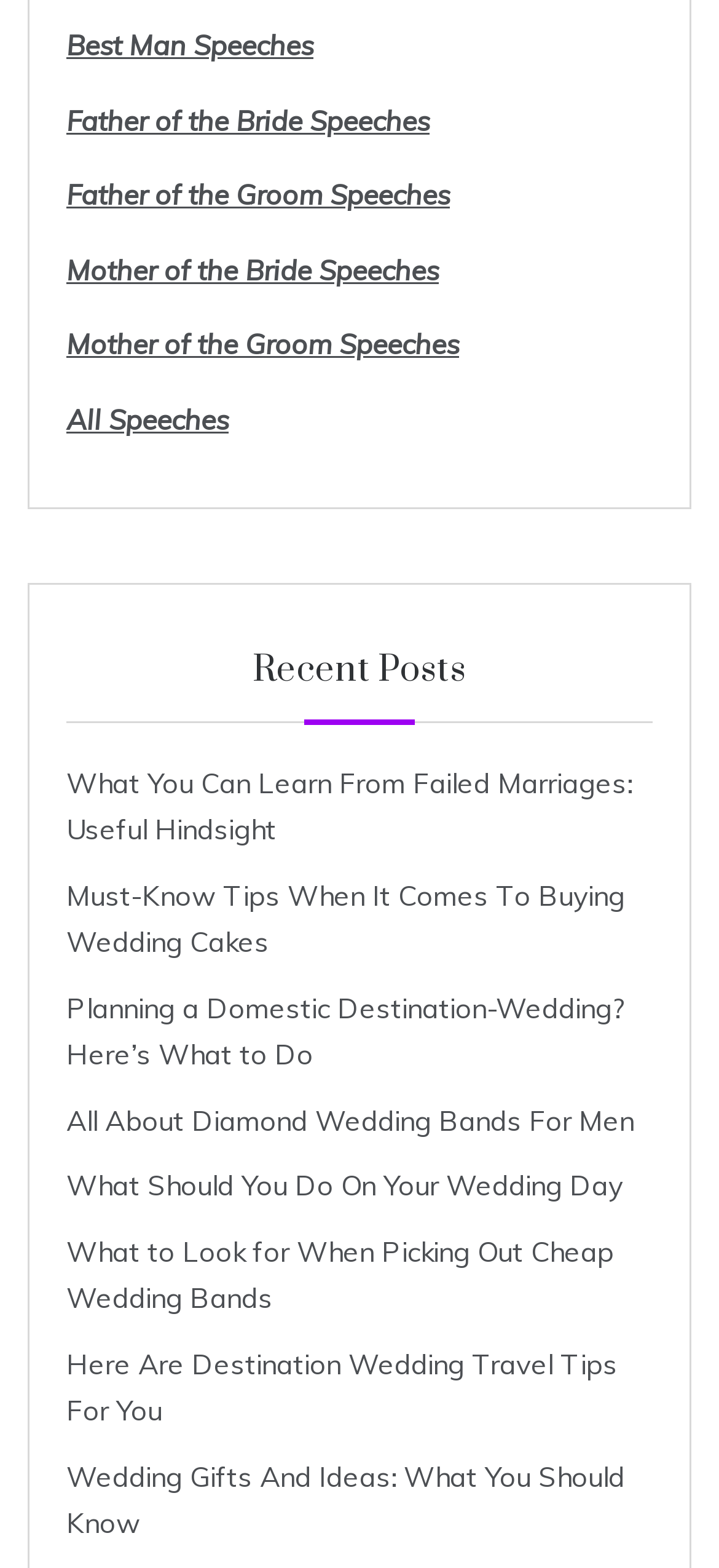Please identify the bounding box coordinates of where to click in order to follow the instruction: "Explore Father of the Bride Speeches".

[0.092, 0.065, 0.597, 0.088]